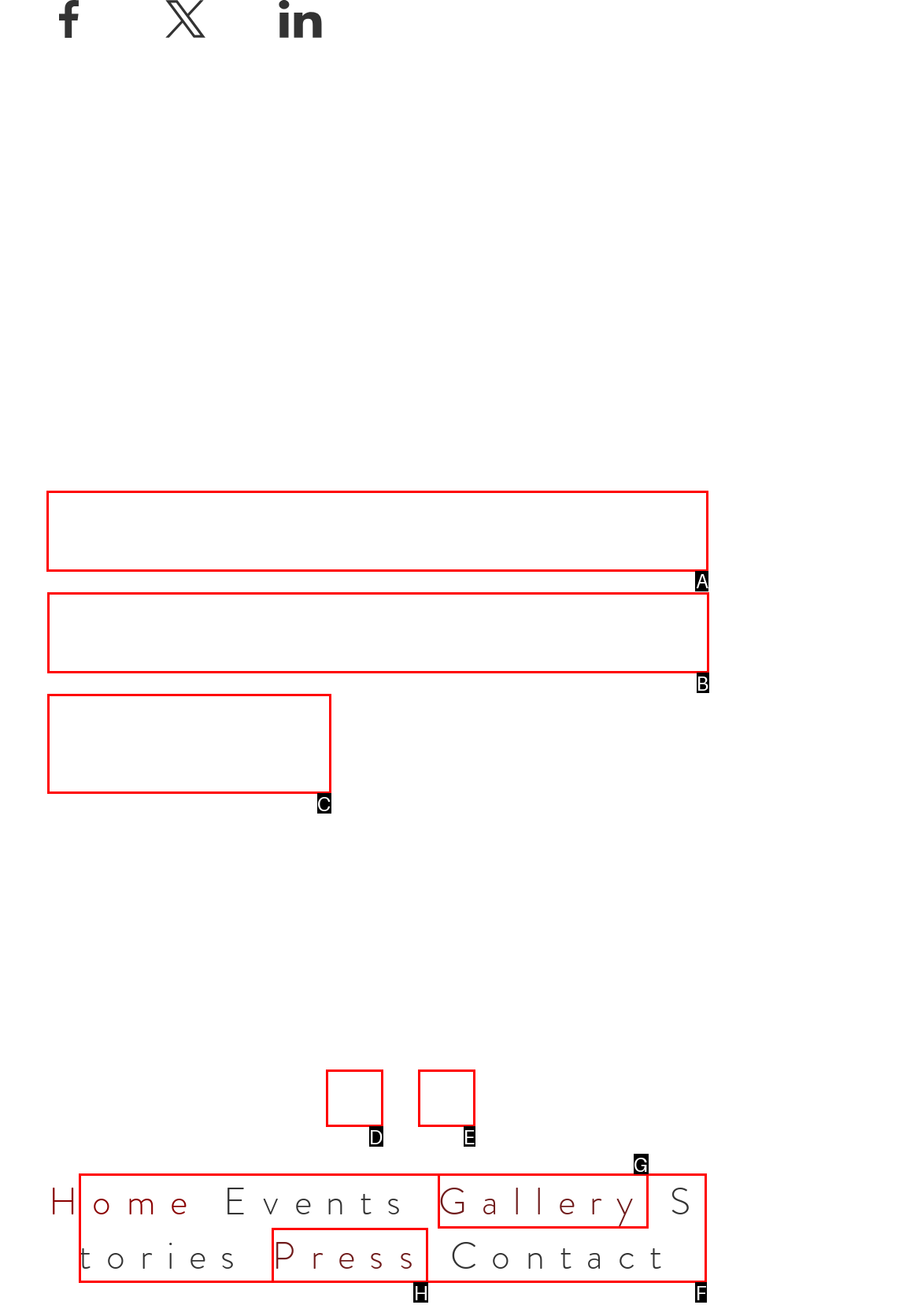Determine which UI element you should click to perform the task: Enter full name
Provide the letter of the correct option from the given choices directly.

A